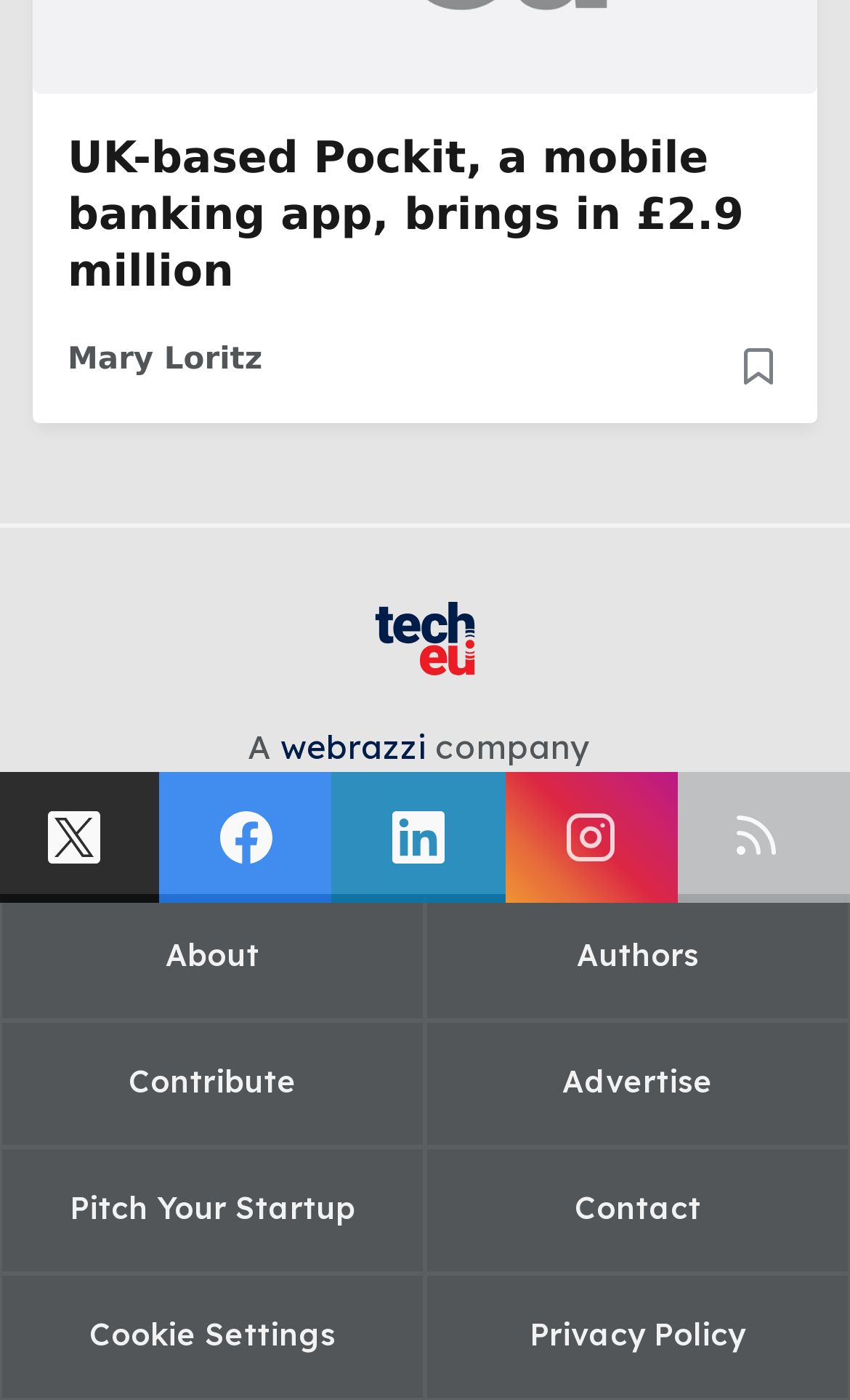Identify the bounding box coordinates of the region I need to click to complete this instruction: "Contact Tech.eu".

[0.676, 0.849, 0.824, 0.877]